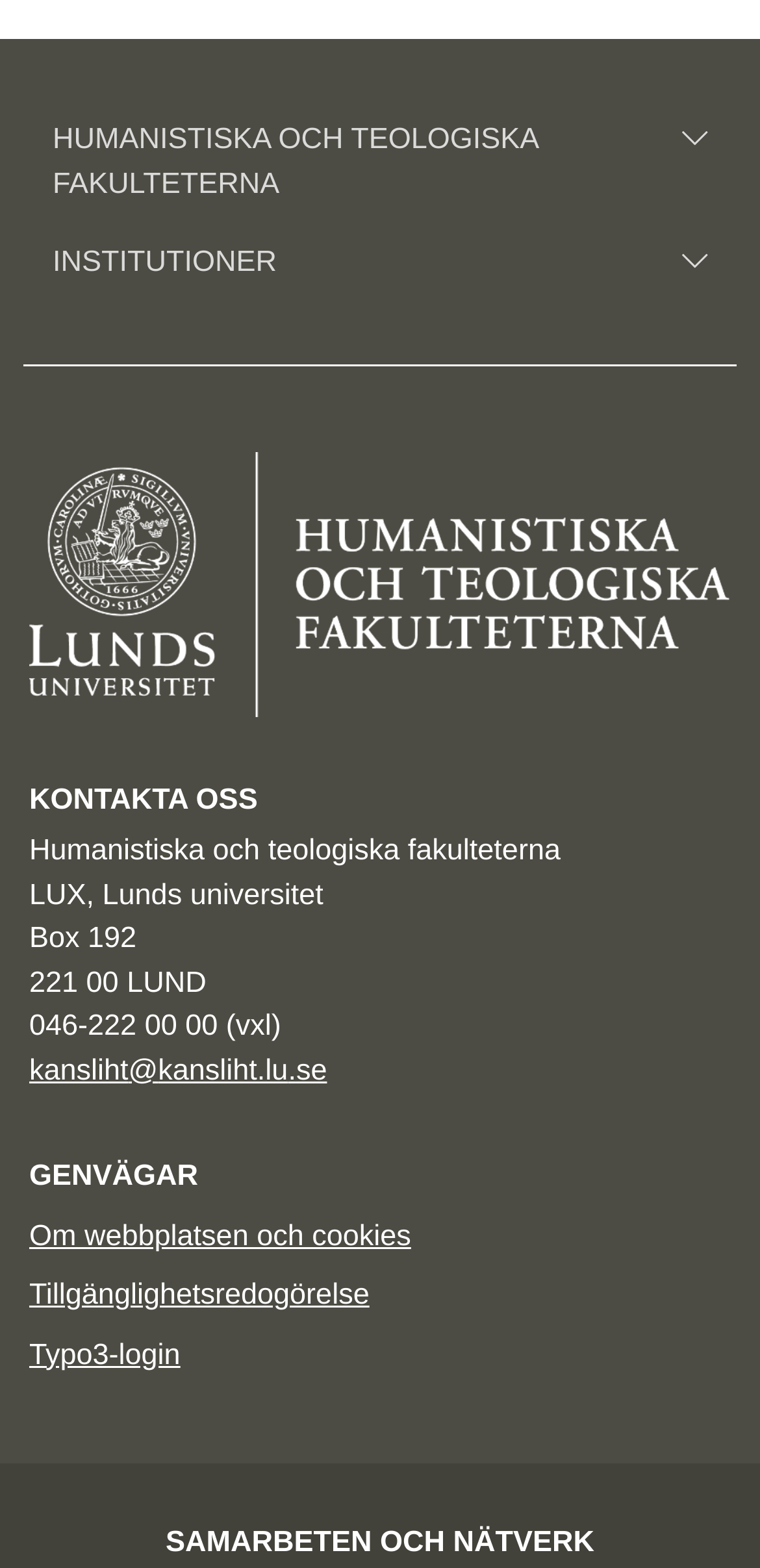Please provide the bounding box coordinates for the UI element as described: "Om webbplatsen och cookies". The coordinates must be four floats between 0 and 1, represented as [left, top, right, bottom].

[0.038, 0.77, 0.962, 0.808]